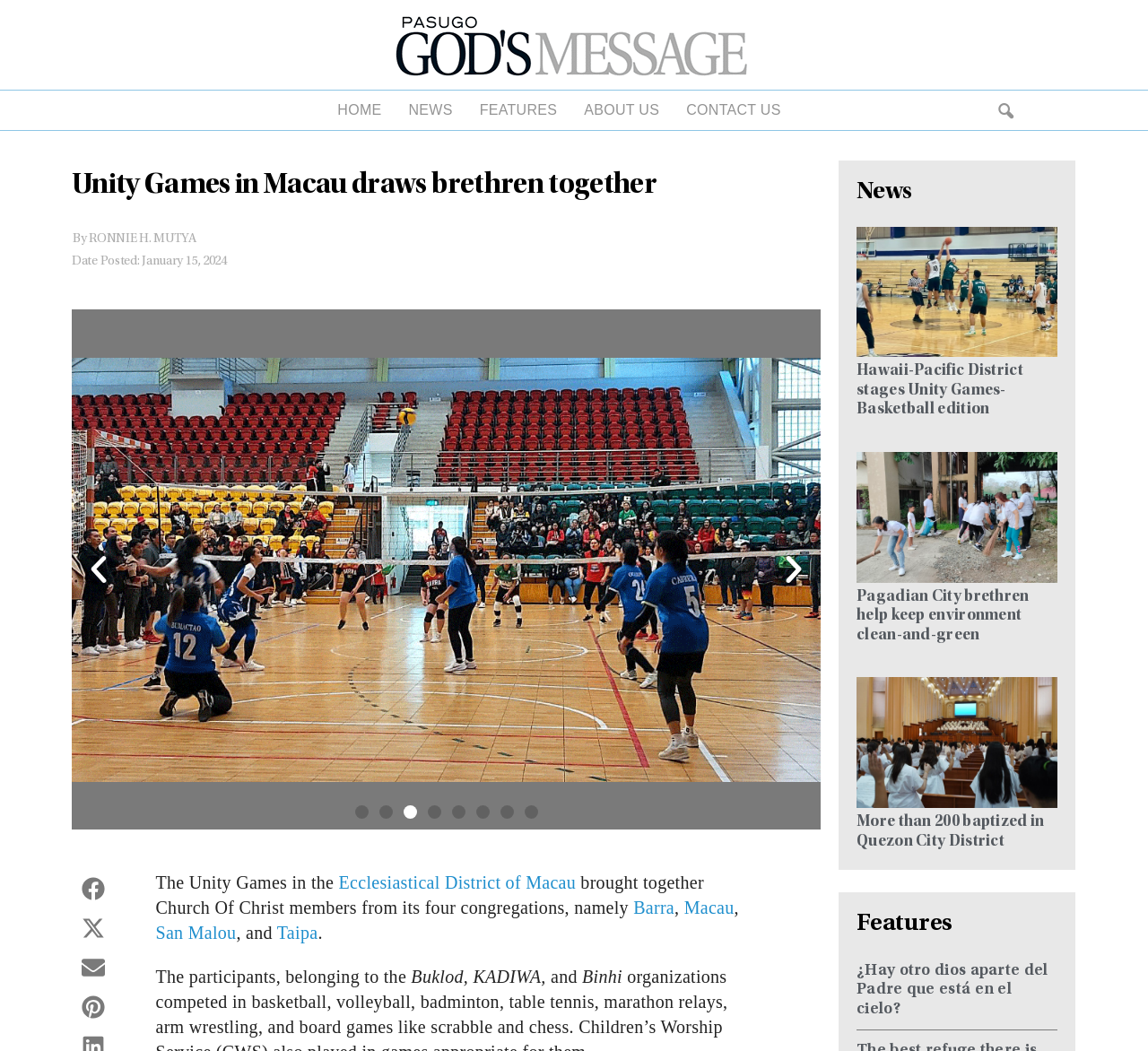Extract the bounding box coordinates for the HTML element that matches this description: "aria-label="Share on email"". The coordinates should be four float numbers between 0 and 1, i.e., [left, top, right, bottom].

[0.046, 0.906, 0.116, 0.935]